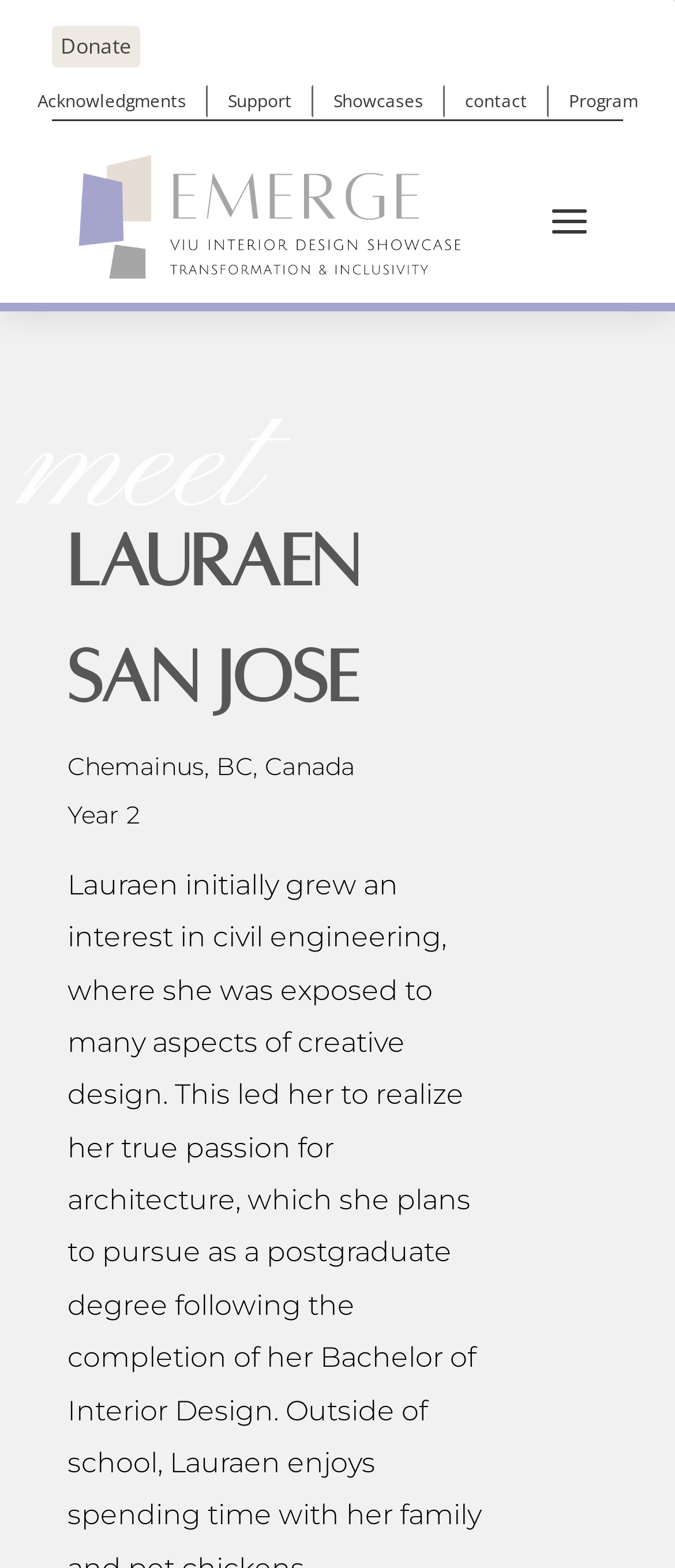What is the year of Lauraen San Jose's showcase?
Please answer the question with a single word or phrase, referencing the image.

Year 2